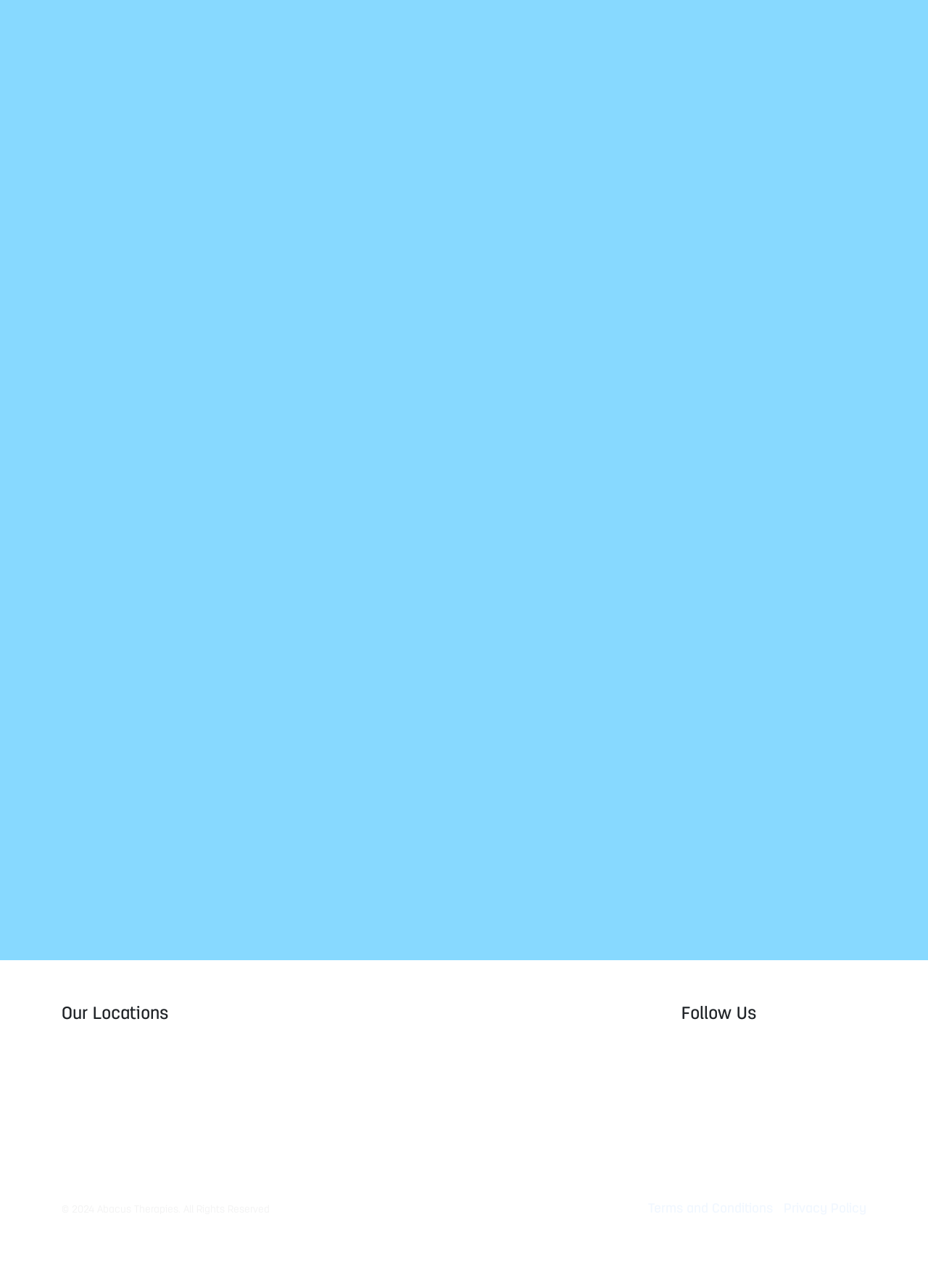Pinpoint the bounding box coordinates of the element you need to click to execute the following instruction: "Follow Abacus Therapies on social media". The bounding box should be represented by four float numbers between 0 and 1, in the format [left, top, right, bottom].

[0.734, 0.776, 0.934, 0.797]